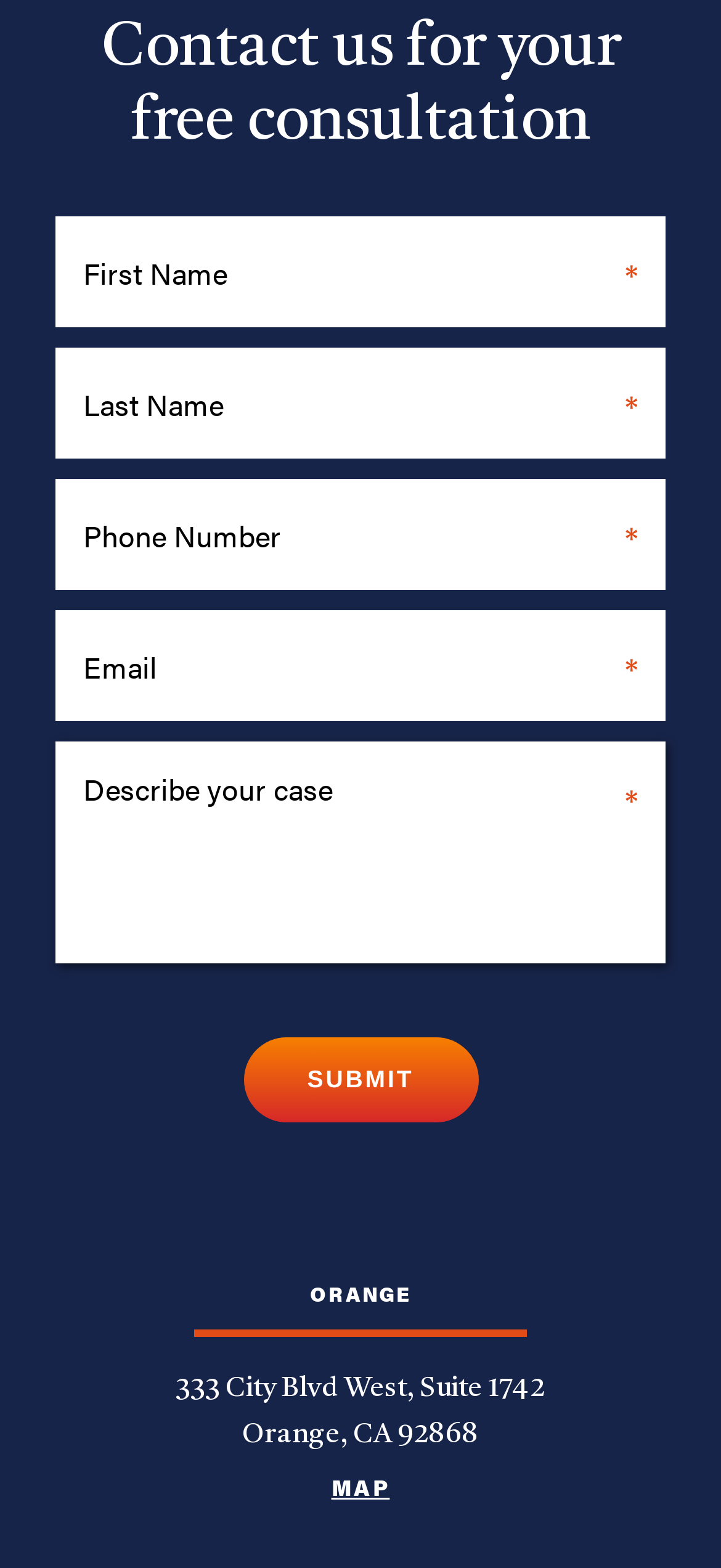What is the purpose of the CAPTCHA? Based on the image, give a response in one word or a short phrase.

To prevent spam